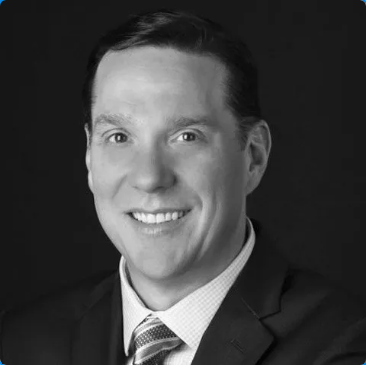Provide a brief response to the question using a single word or phrase: 
What company did Ron Frey found in 1985?

Frey International